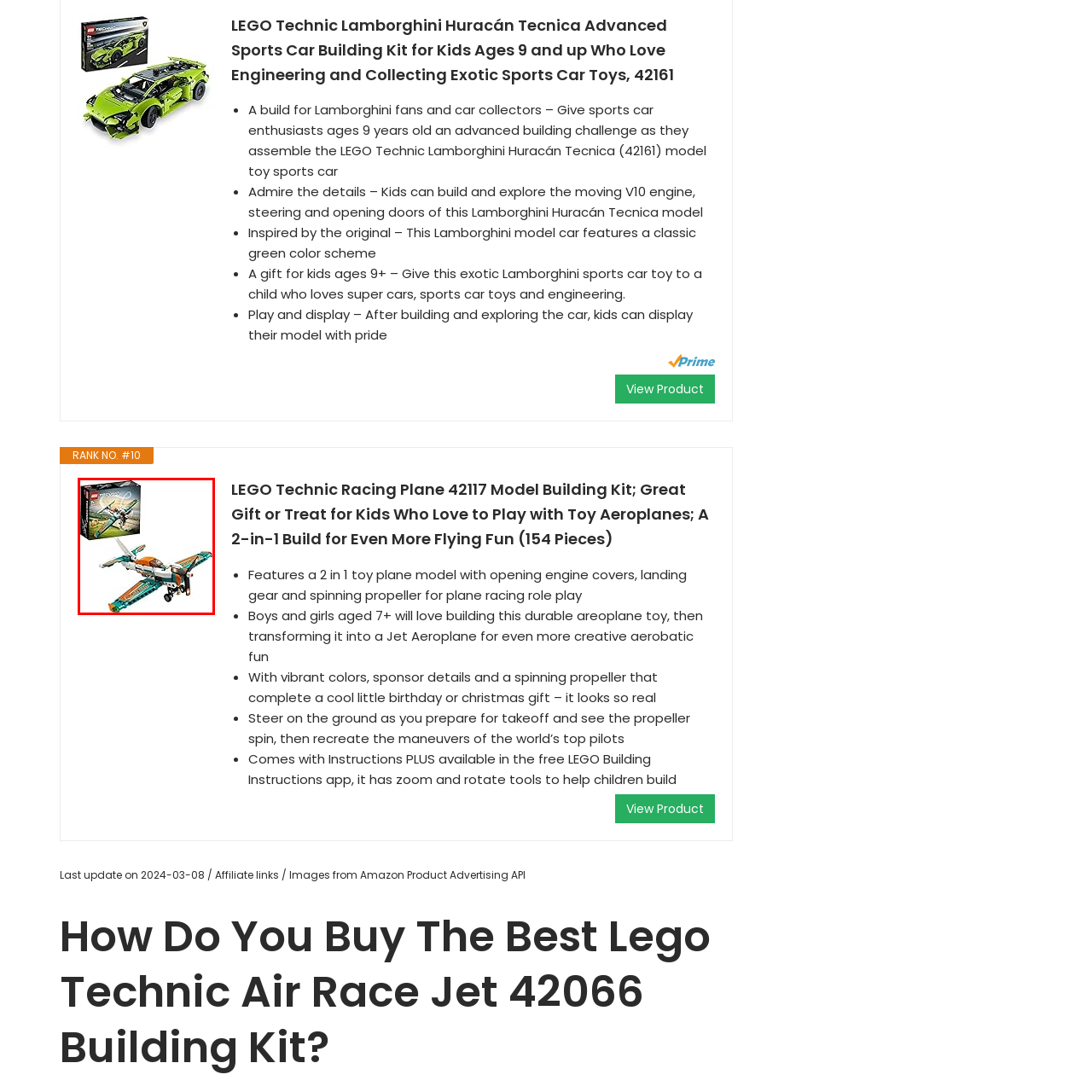What is the function of the engine covers?
Focus on the section of the image outlined in red and give a thorough answer to the question.

The engine covers are designed to open, as mentioned in the description, which highlights the realistic details of the model.